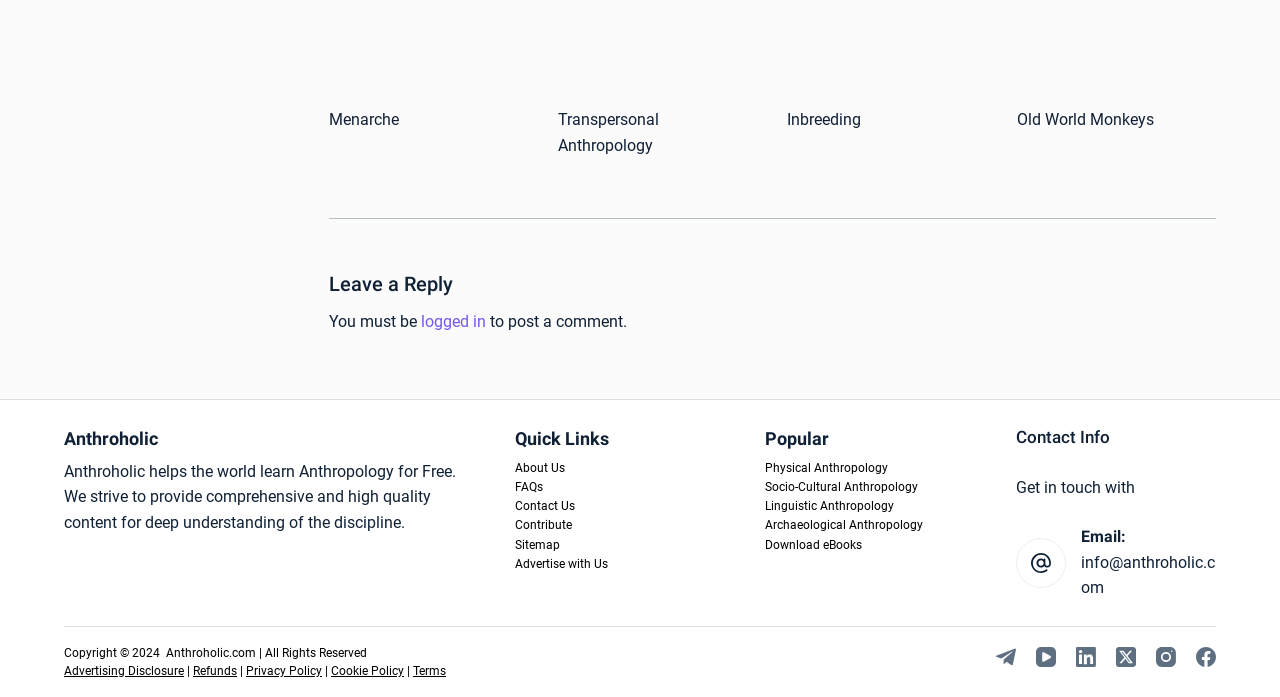Locate the bounding box coordinates of the element to click to perform the following action: 'Click on the 'About Us' link'. The coordinates should be given as four float values between 0 and 1, in the form of [left, top, right, bottom].

[0.402, 0.661, 0.441, 0.681]